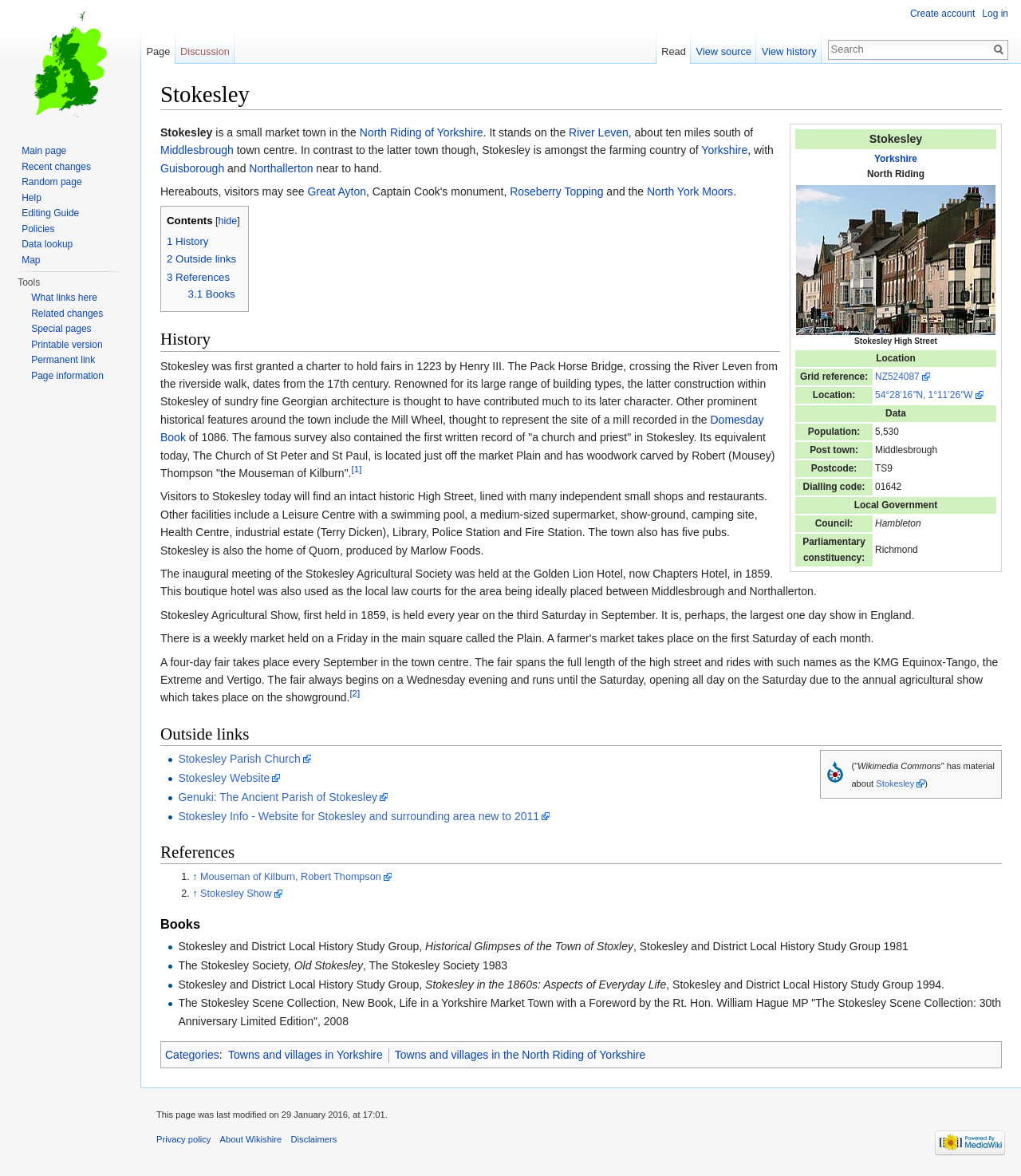In which county is Stokesley located?
From the screenshot, provide a brief answer in one word or phrase.

Yorkshire North Riding